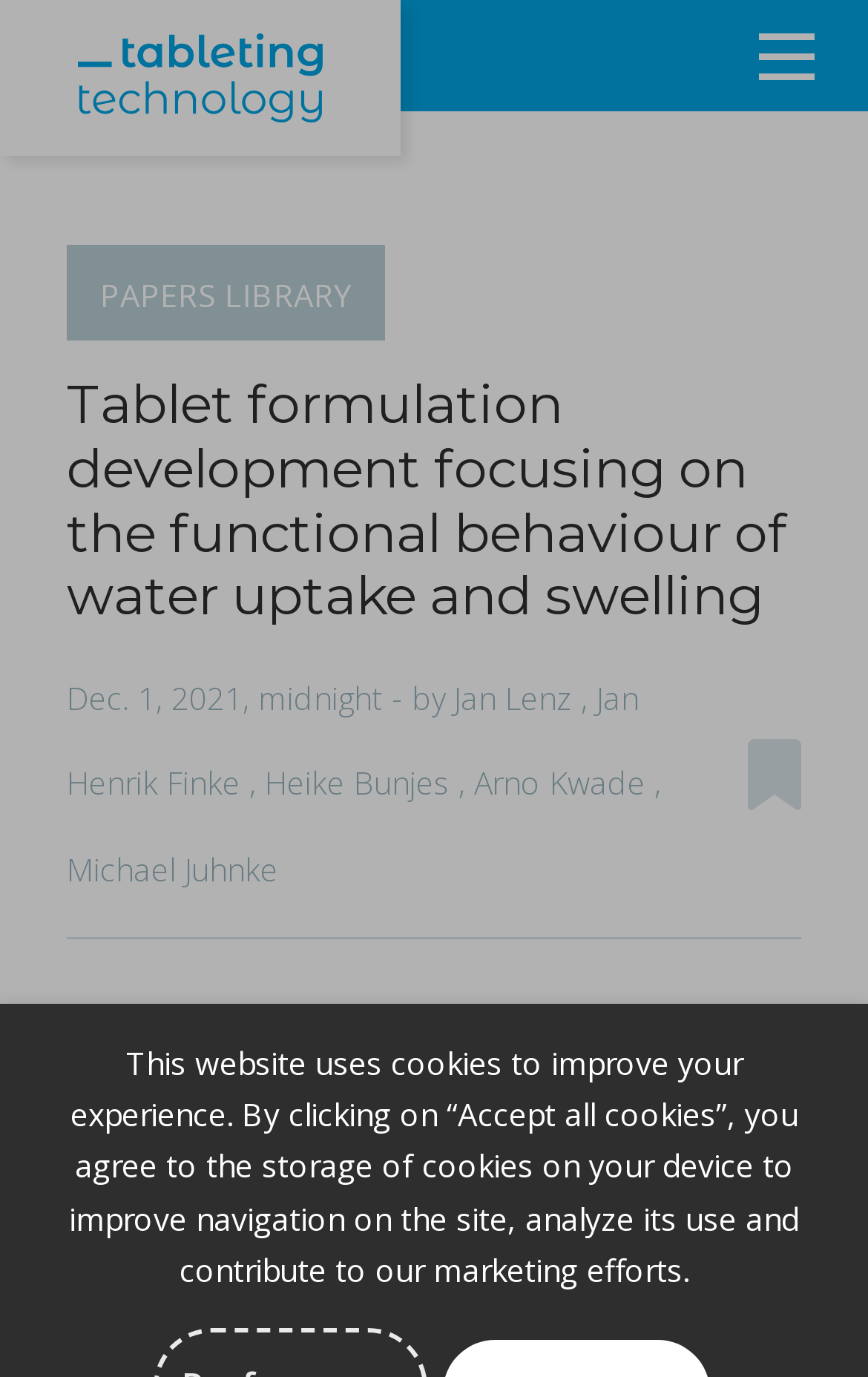Respond with a single word or short phrase to the following question: 
What is the first menu item?

All resources